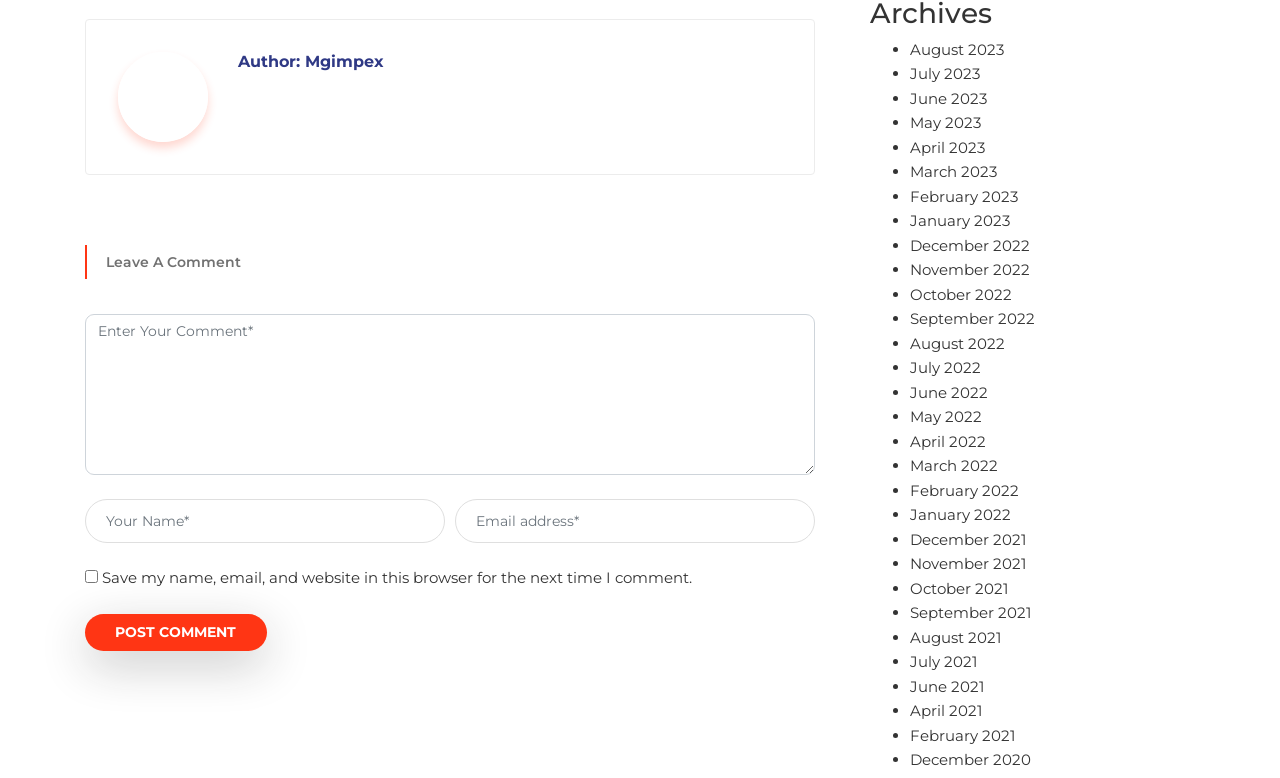Could you indicate the bounding box coordinates of the region to click in order to complete this instruction: "Click the Mgimpex link".

[0.238, 0.067, 0.3, 0.091]